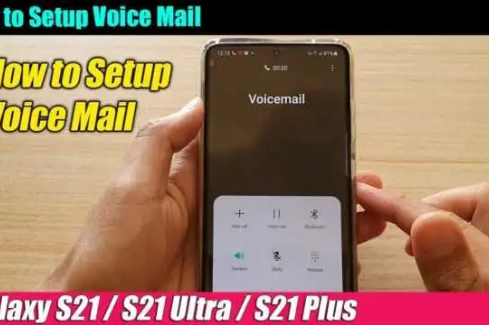Please respond to the question using a single word or phrase:
What is the purpose of the text above the display?

Tutorial